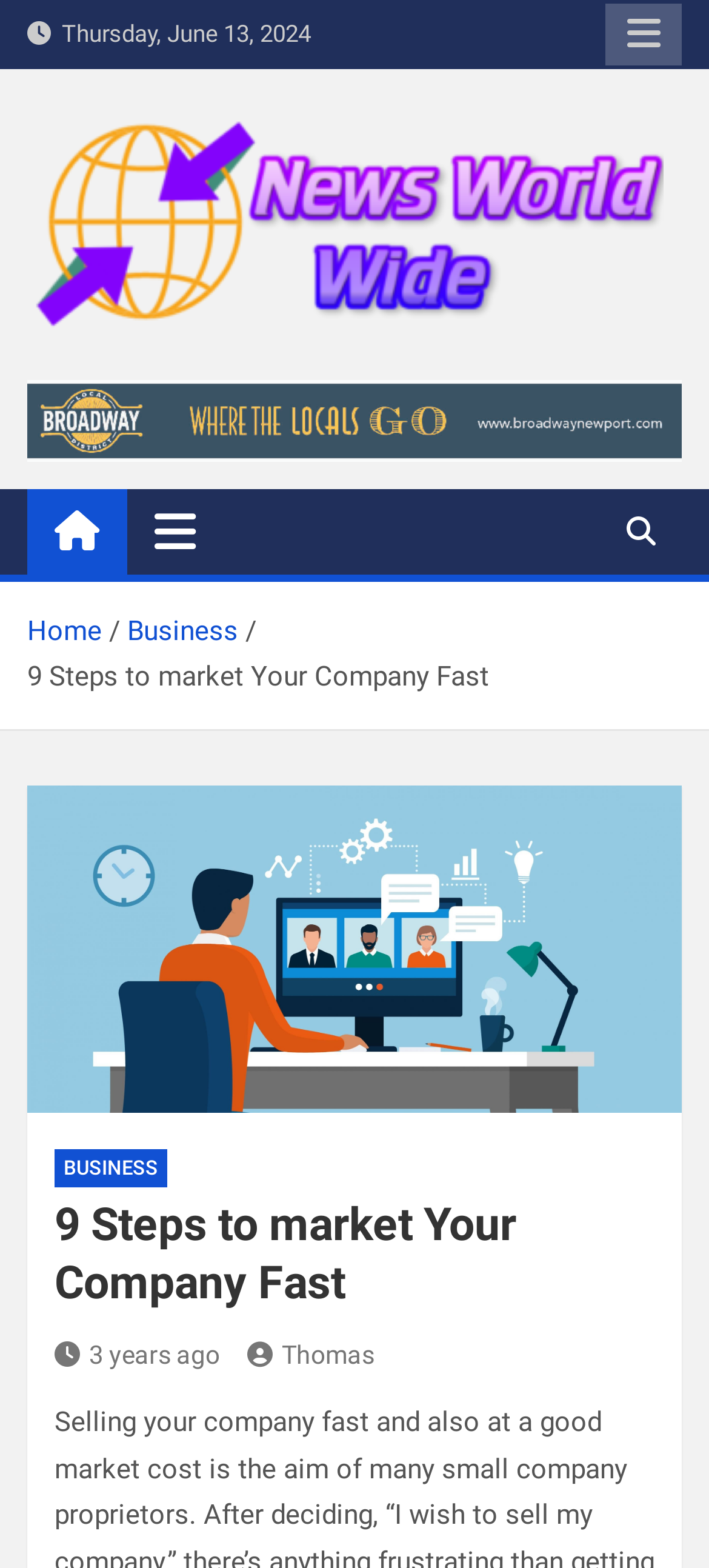Give a full account of the webpage's elements and their arrangement.

The webpage appears to be a news article page, specifically focused on business news. At the top left, there is a date displayed, "Thursday, June 13, 2024". Next to it, on the top right, there is a responsive menu button. Below the date, there is a logo of "News World Wide" with a link to the website's homepage. The logo is accompanied by a heading with the same text and a tagline "Connecting the Globe with Breaking News".

Below the logo, there is a banner advertisement. On the top right, there are two buttons, one with a search icon and another with a user icon. A navigation menu, labeled as "Breadcrumbs", is located below the banner ad, with links to "Home" and "Business" categories.

The main content of the page is an article titled "9 Steps to market Your Company Fast", which is displayed prominently in the middle of the page. The article has a figure or image associated with it, taking up a significant portion of the page. Below the article title, there is a header section with the same title, followed by links to categories, such as "BUSINESS", and information about the article, including the author "Thomas" and the time it was published, "3 years ago".